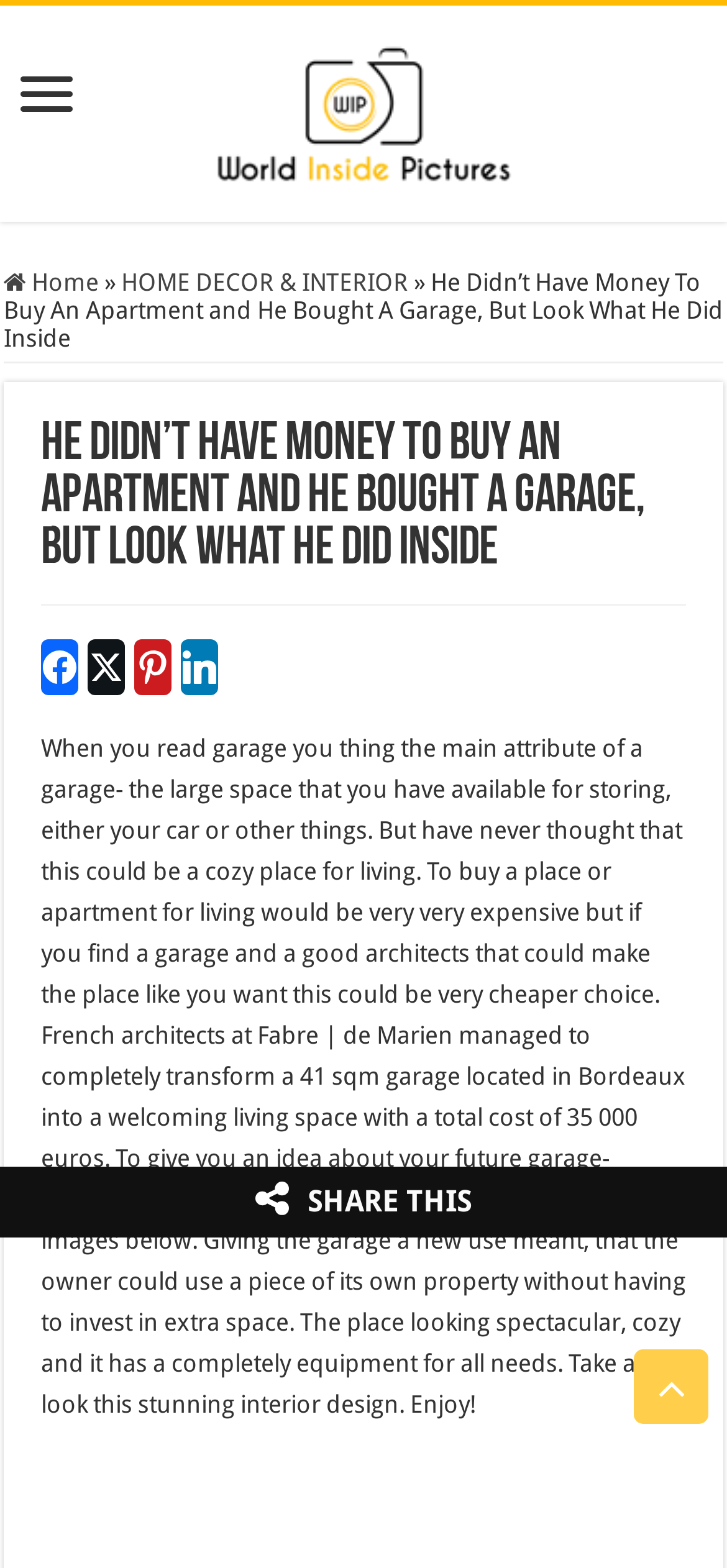Find the bounding box coordinates of the clickable region needed to perform the following instruction: "Go to 'HOME DECOR & INTERIOR'". The coordinates should be provided as four float numbers between 0 and 1, i.e., [left, top, right, bottom].

[0.167, 0.171, 0.561, 0.189]